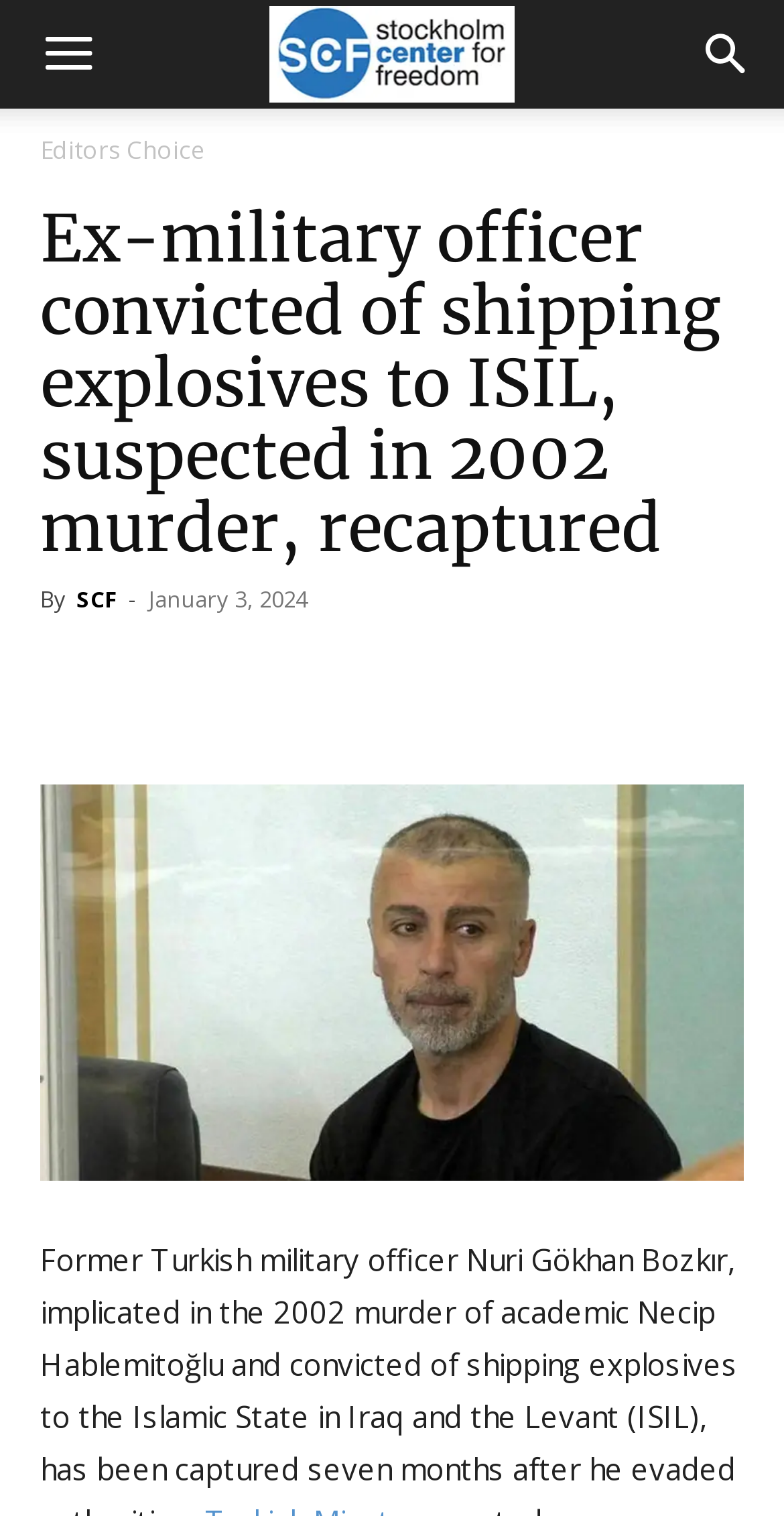What is the date of the article?
Kindly answer the question with as much detail as you can.

I found the date of the article by looking at the time element, which has the text 'January 3, 2024'.